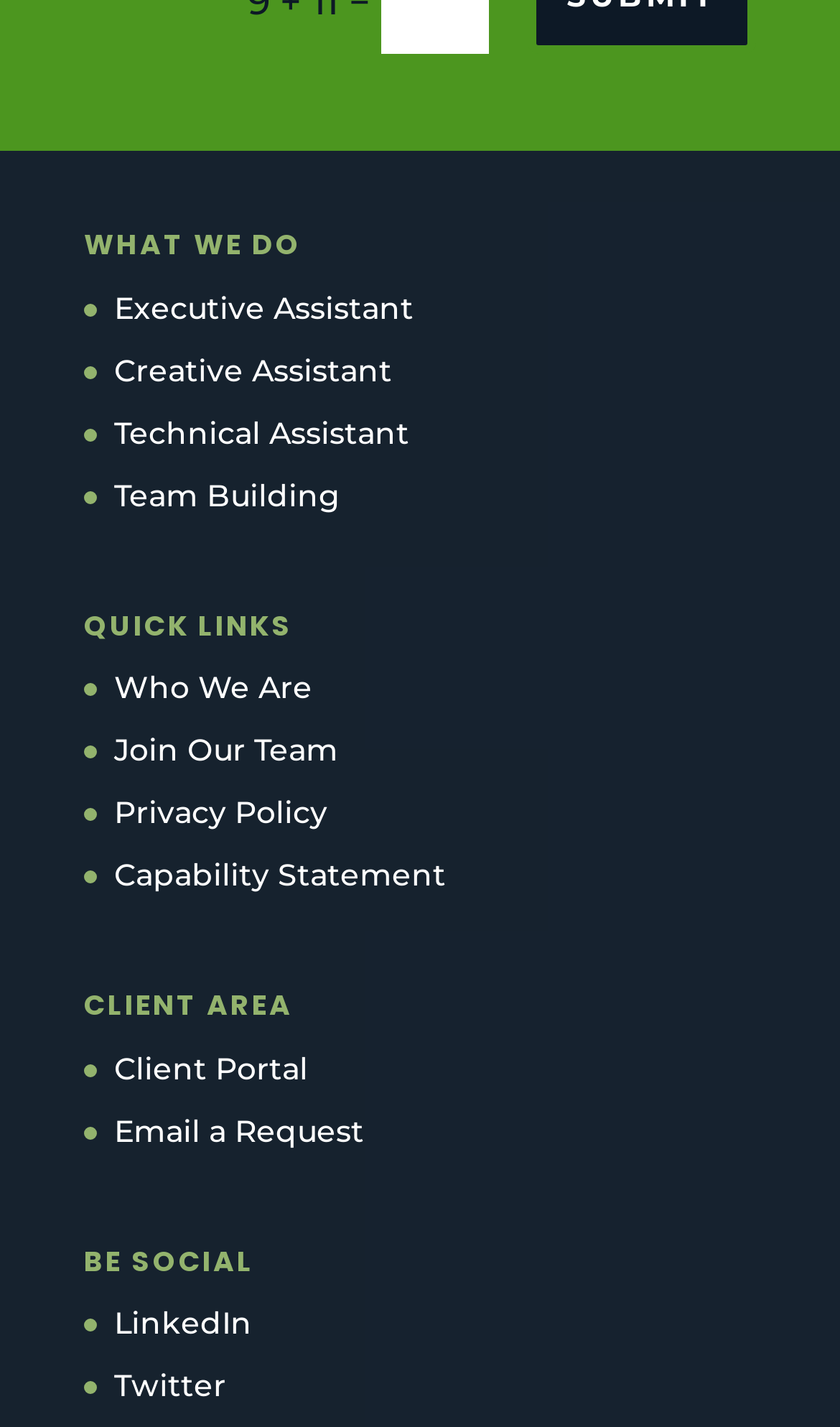Identify the bounding box for the described UI element: "Executive Assistant".

[0.136, 0.202, 0.492, 0.229]